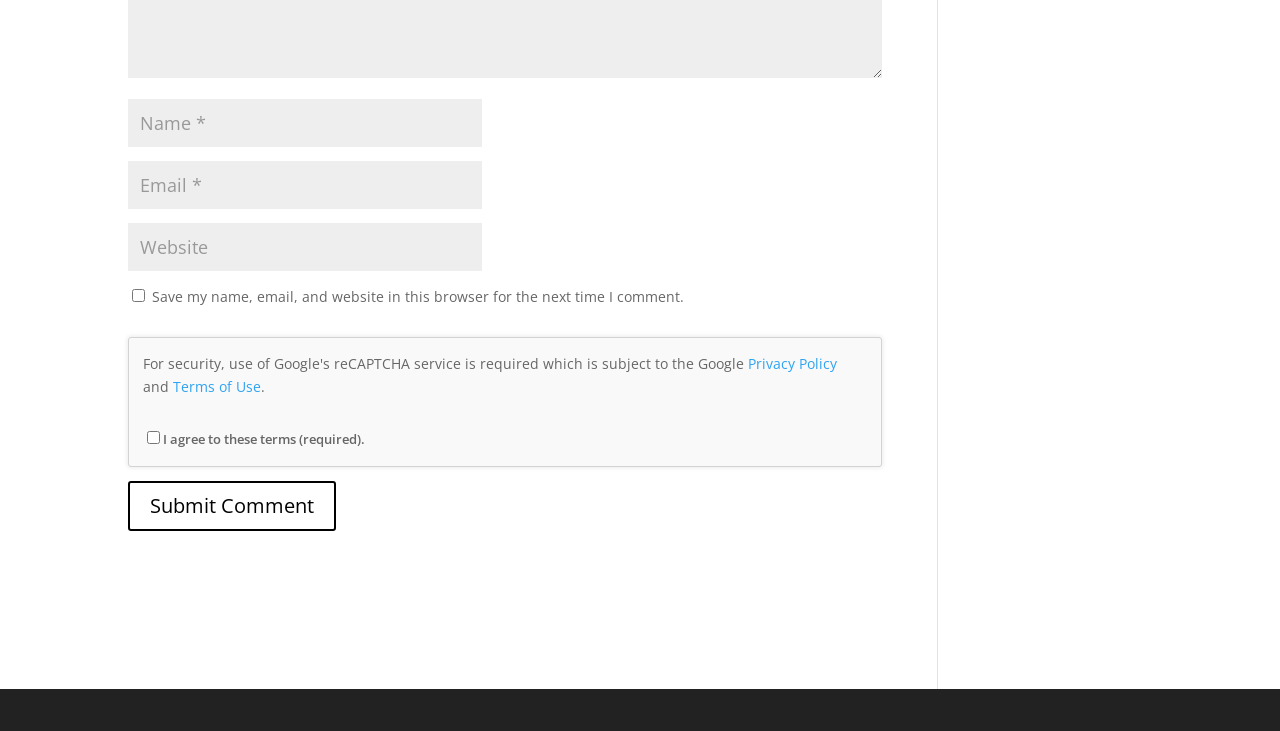Use a single word or phrase to answer the following:
What is the text of the link at the bottom left?

Terms of Use